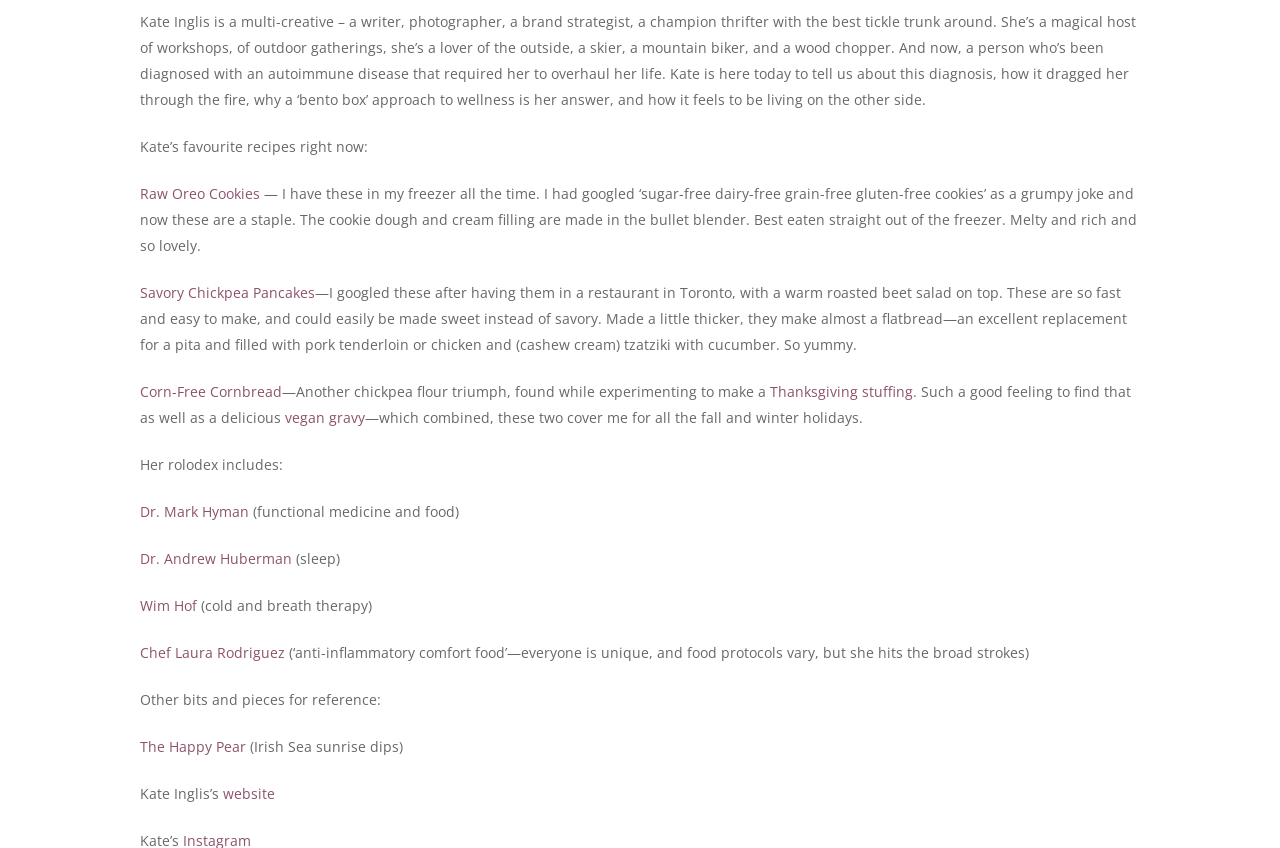Bounding box coordinates are given in the format (top-left x, top-left y, bottom-right x, bottom-right y). All values should be floating point numbers between 0 and 1. Provide the bounding box coordinate for the UI element described as: Dr. Andrew Huberman

[0.109, 0.648, 0.228, 0.67]